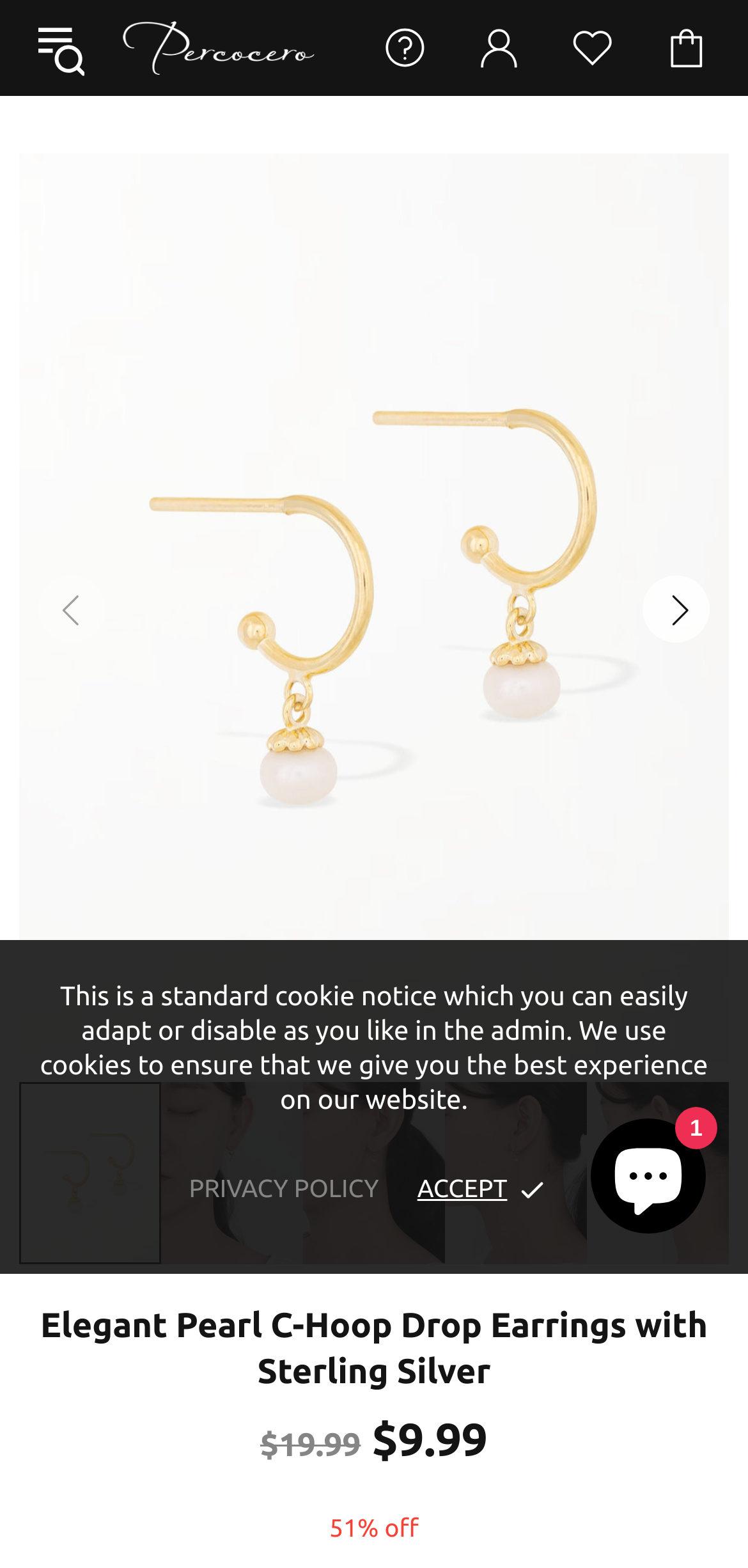How many images of the earrings are there?
Using the visual information from the image, give a one-word or short-phrase answer.

6